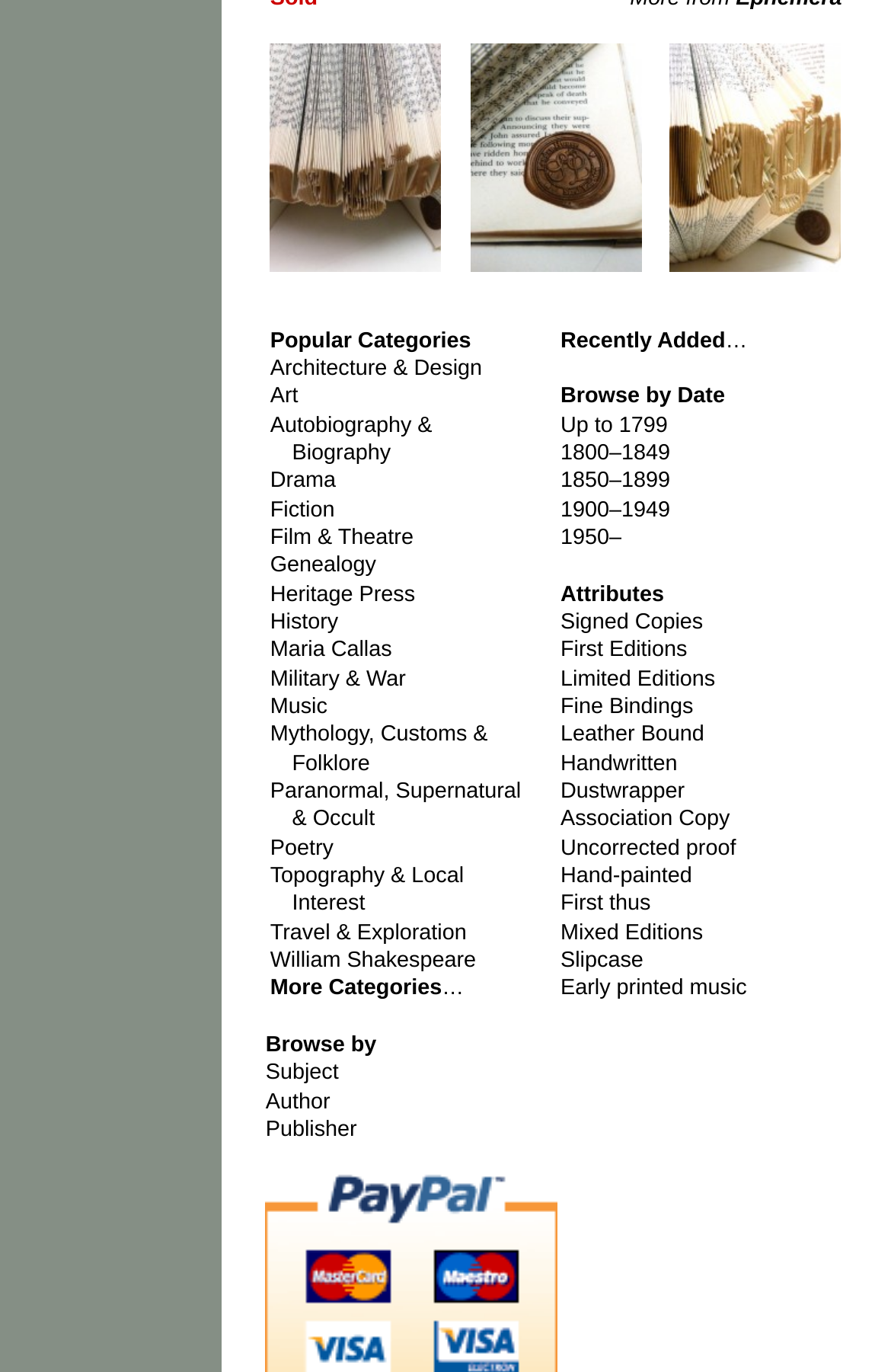Determine the bounding box coordinates of the clickable element to complete this instruction: "Browse books by Date". Provide the coordinates in the format of four float numbers between 0 and 1, [left, top, right, bottom].

[0.298, 0.281, 0.95, 0.301]